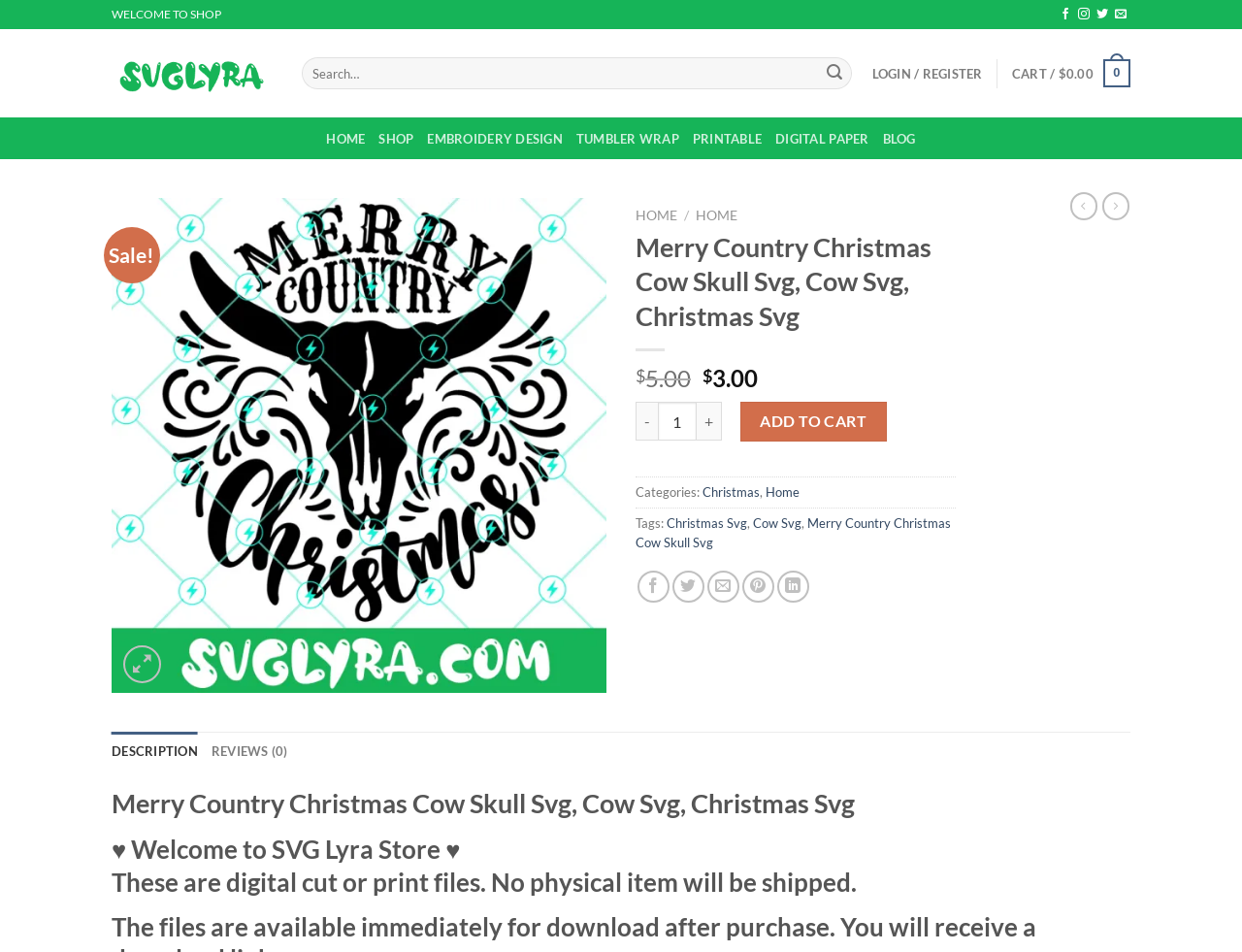Please find the bounding box coordinates of the element that needs to be clicked to perform the following instruction: "Share on Facebook". The bounding box coordinates should be four float numbers between 0 and 1, represented as [left, top, right, bottom].

[0.513, 0.599, 0.539, 0.633]